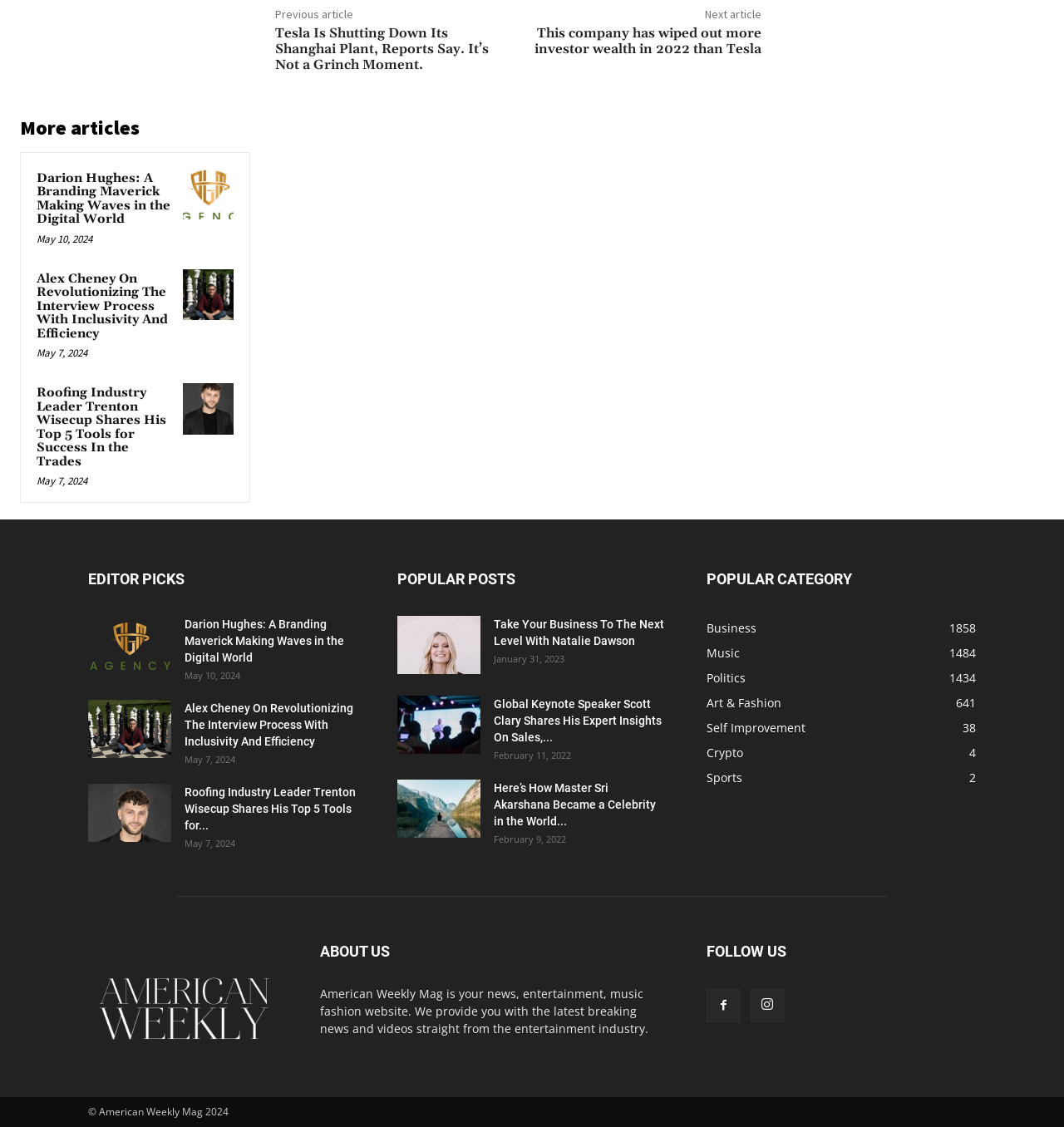Given the element description Music1484, specify the bounding box coordinates of the corresponding UI element in the format (top-left x, top-left y, bottom-right x, bottom-right y). All values must be between 0 and 1.

[0.664, 0.572, 0.695, 0.586]